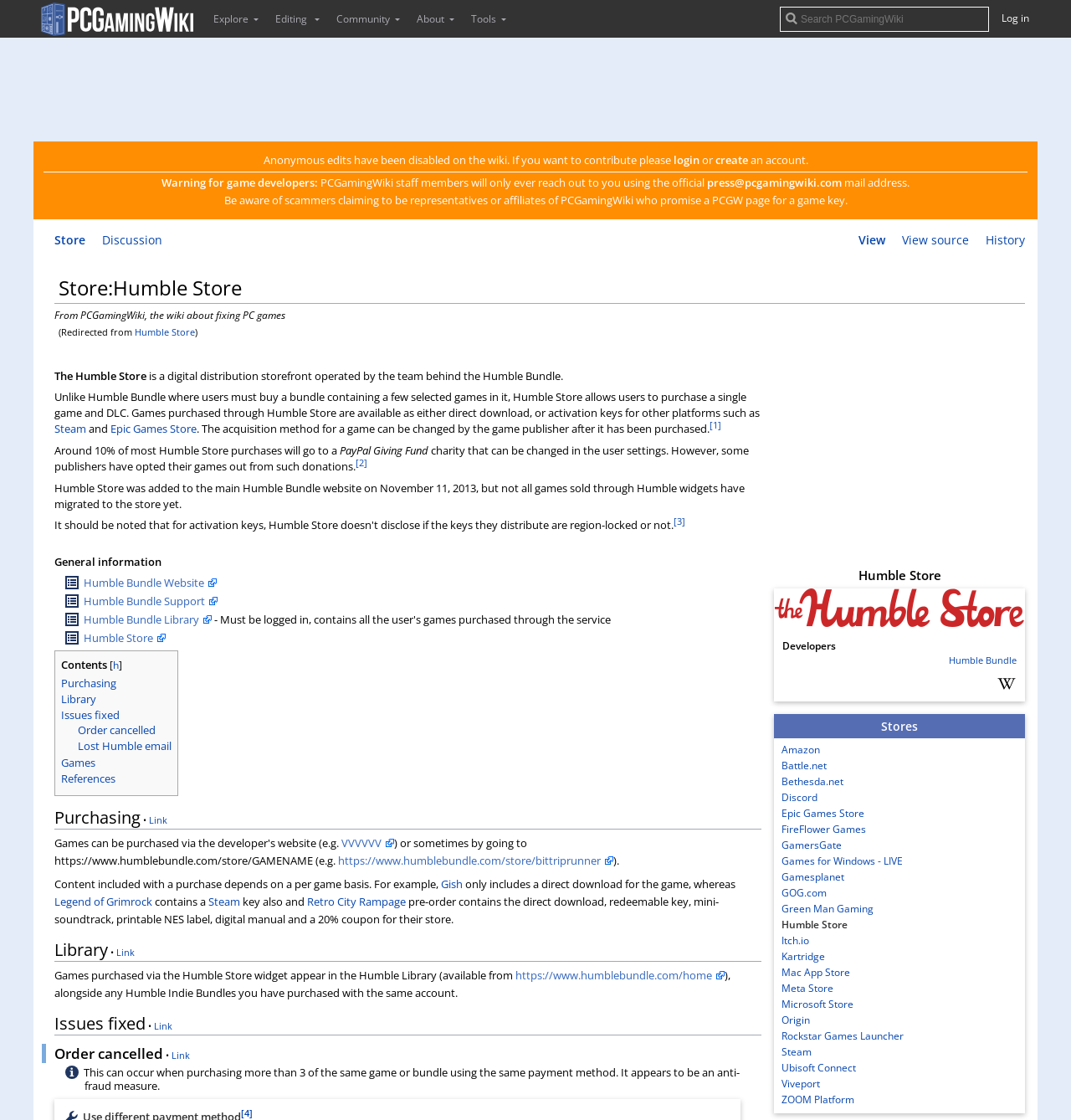Based on the image, please elaborate on the answer to the following question:
How many stores are listed in the table?

The table 'Stores' lists various stores, and by counting the number of rows in the table, we can find that there are 9 stores listed.